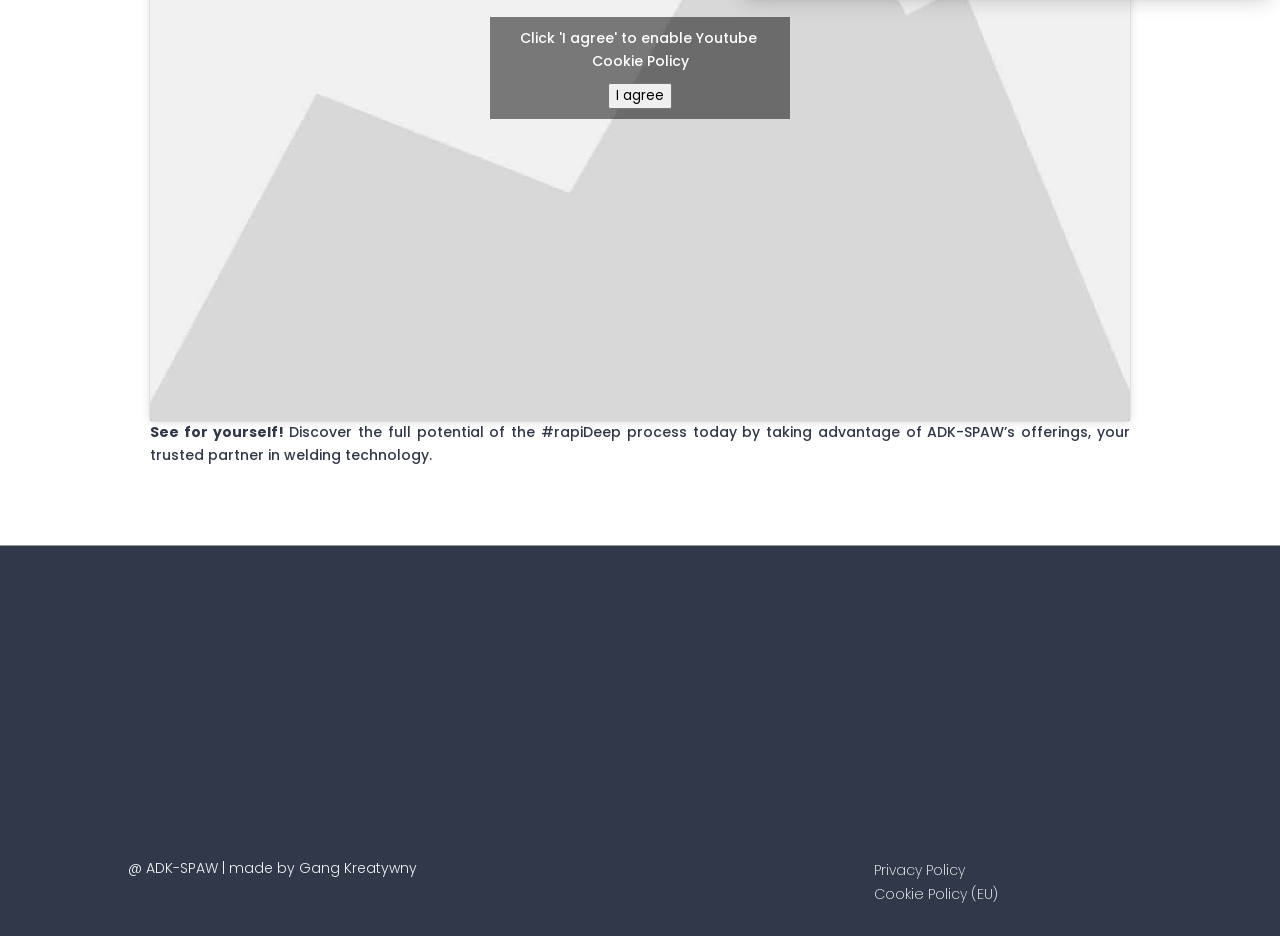Kindly provide the bounding box coordinates of the section you need to click on to fulfill the given instruction: "Discover more about welding supplies and equipment".

[0.1, 0.702, 0.302, 0.801]